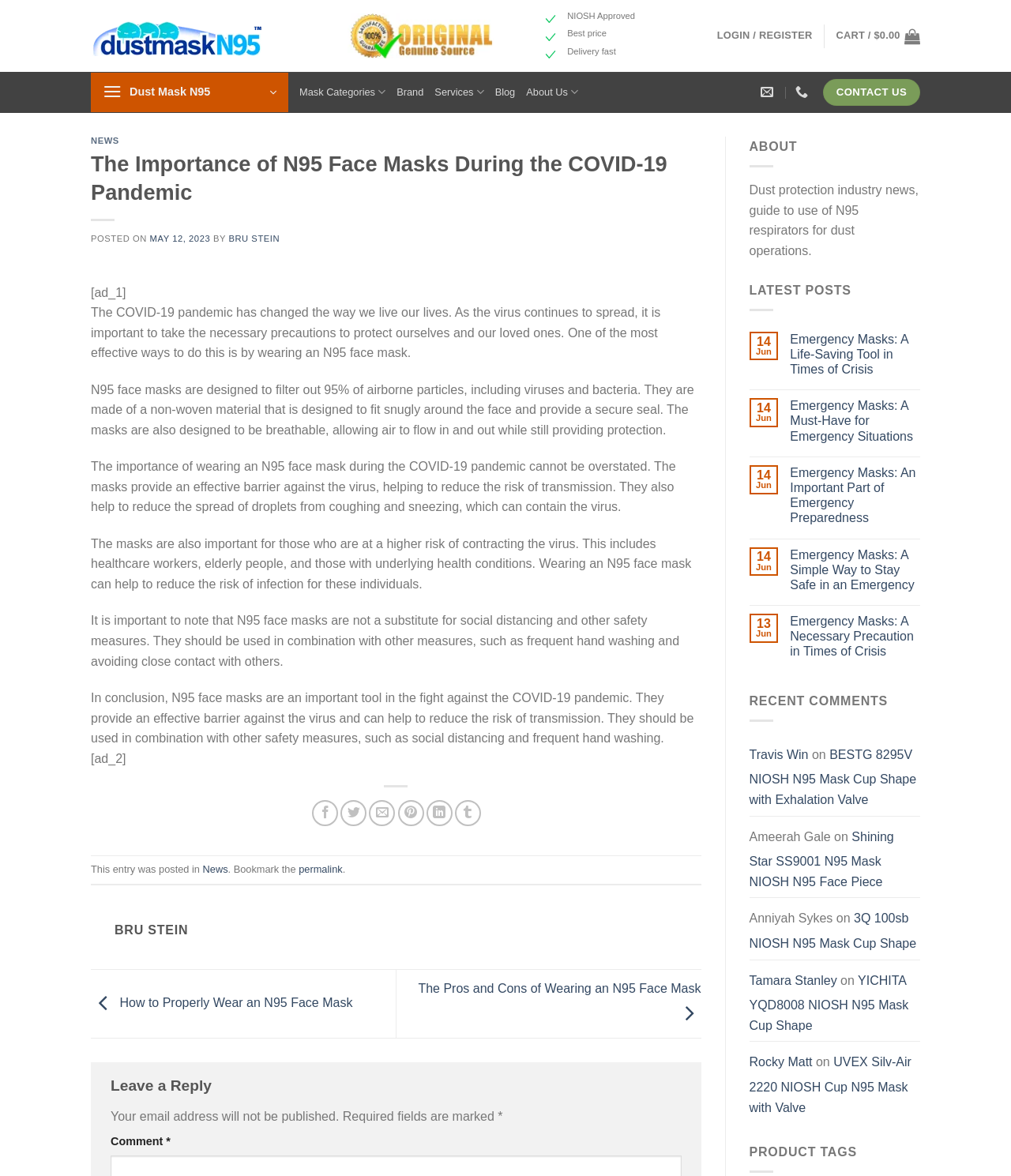Who is the author of the article?
Look at the image and provide a short answer using one word or a phrase.

Bru Stein